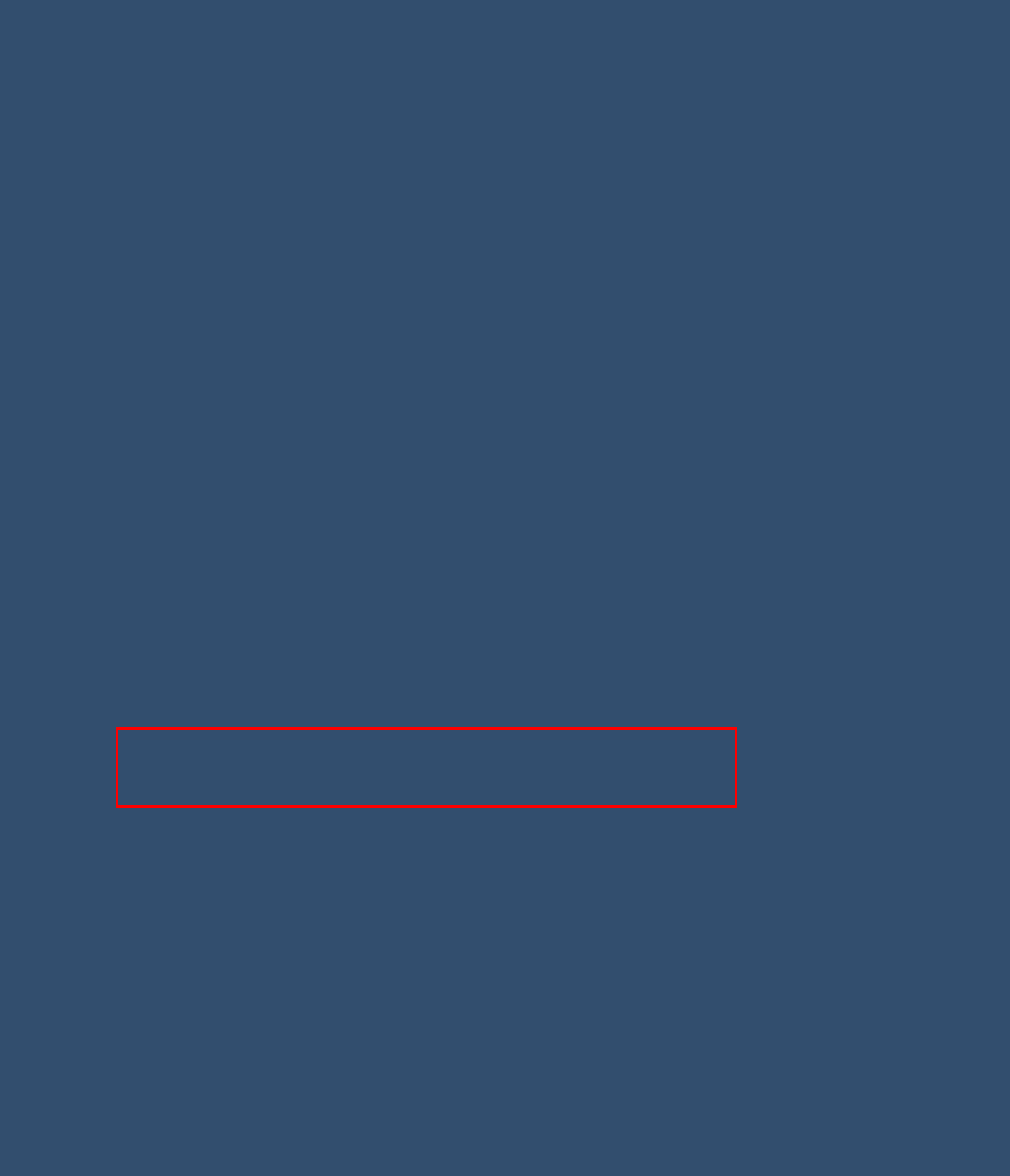Review the screenshot of the webpage and recognize the text inside the red rectangle bounding box. Provide the extracted text content.

You must pay for lessons within the payment period as set out in the invoice we issue you. We accept all major credit and debit cards. We may also accept alternative methods of payment (such as E-transfer, cash, or cheque) but at our absolute discretion.